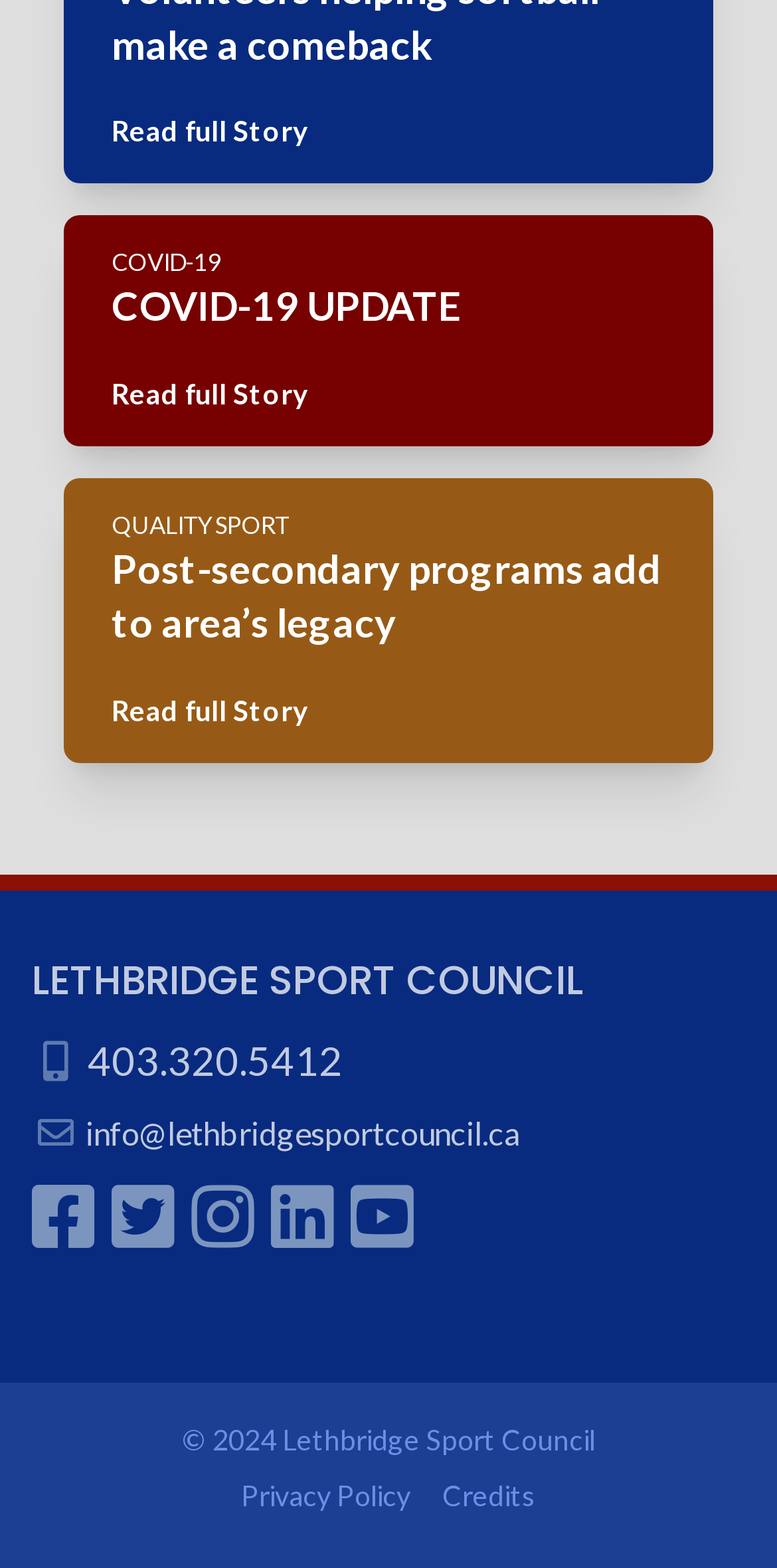What year is the copyright of the sport council?
Refer to the image and provide a one-word or short phrase answer.

2024